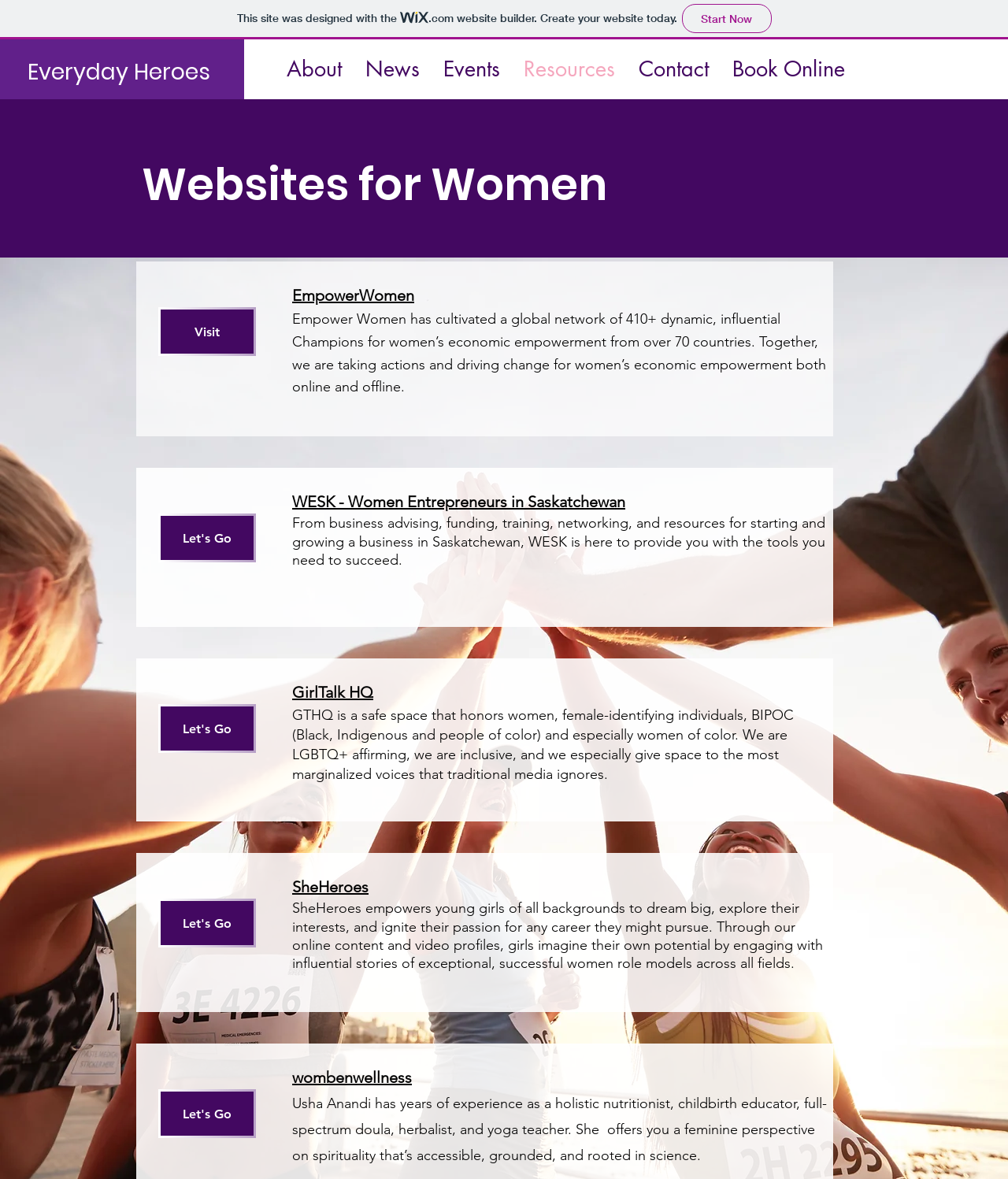Locate the bounding box coordinates of the clickable part needed for the task: "Log in to the website".

[0.89, 0.046, 0.973, 0.069]